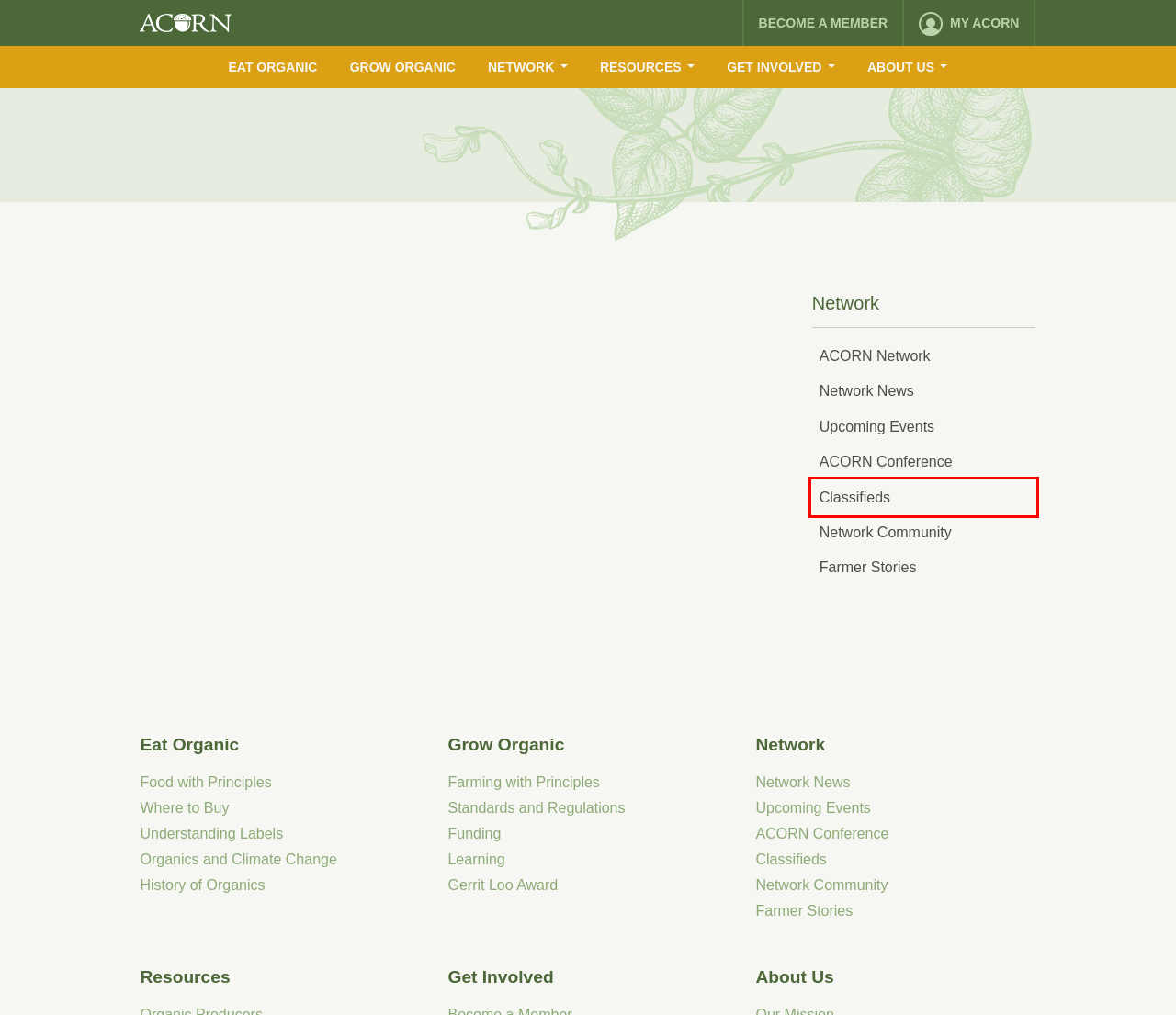You have a screenshot showing a webpage with a red bounding box highlighting an element. Choose the webpage description that best fits the new webpage after clicking the highlighted element. The descriptions are:
A. Eat Organic | ACORN
B. Upcoming Events | ACORN
C. Gerrit Loo Award
D. Grow Organic | ACORN
E. Classifieds | ACORN
F. Membership Benefits | ACORN
G. Network Community | ACORN
H. History of Organic

E